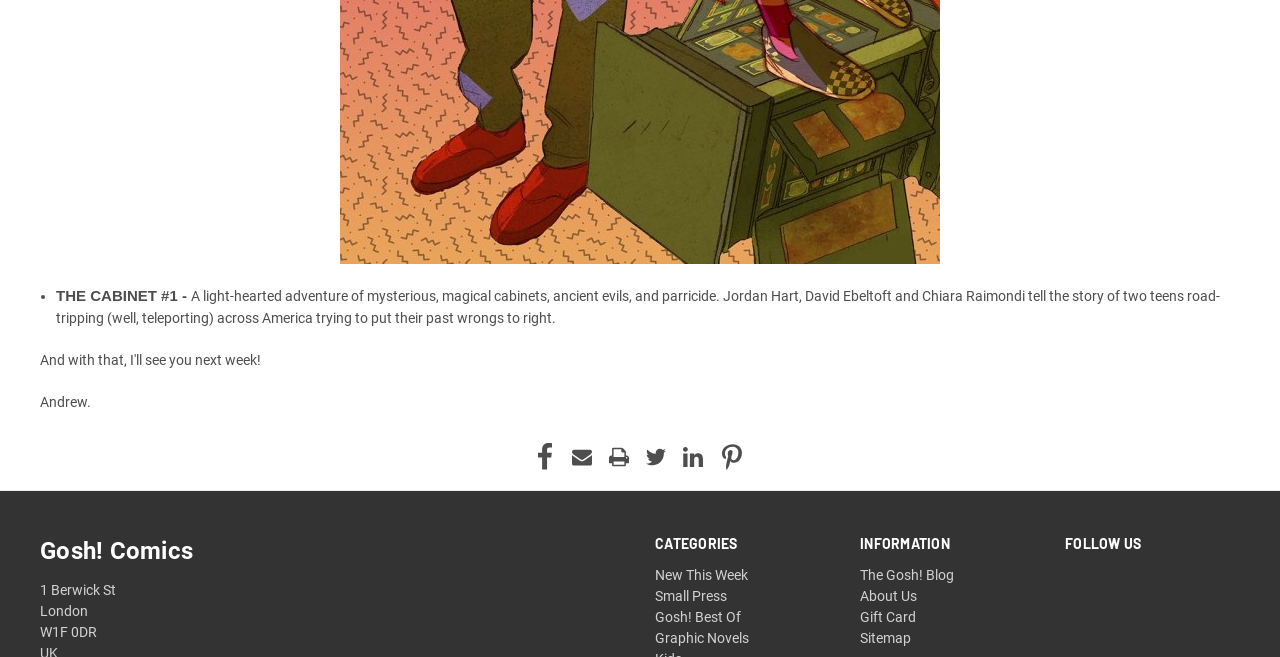Answer succinctly with a single word or phrase:
What is the address of Gosh! Comics?

1 Berwick St, London, W1F 0DR